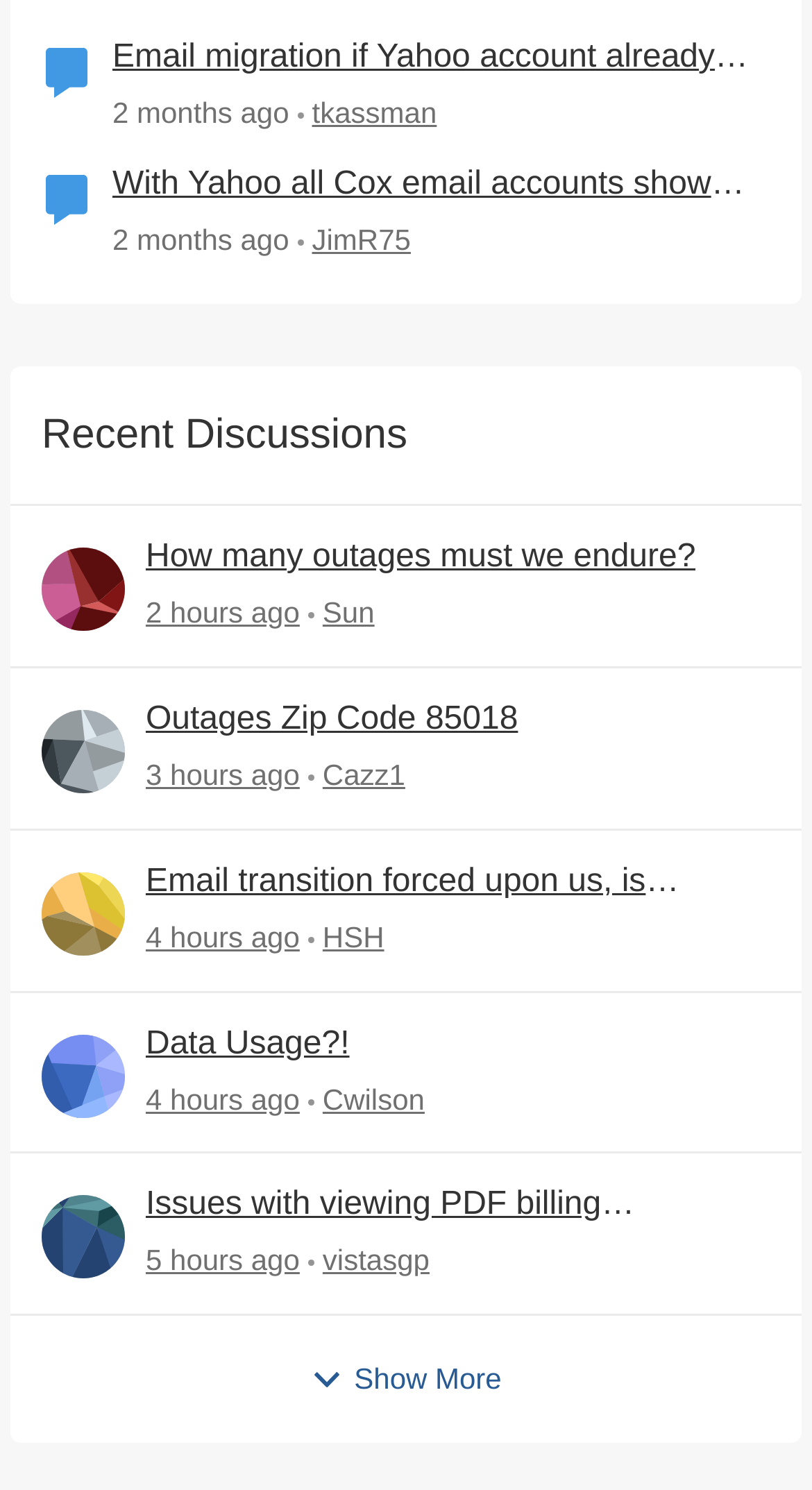What is the purpose of the 'Show More' button?
Using the details from the image, give an elaborate explanation to answer the question.

The 'Show More' button is located at the bottom of the webpage and is likely used to load more discussions beyond the initial 9 shown on the page.